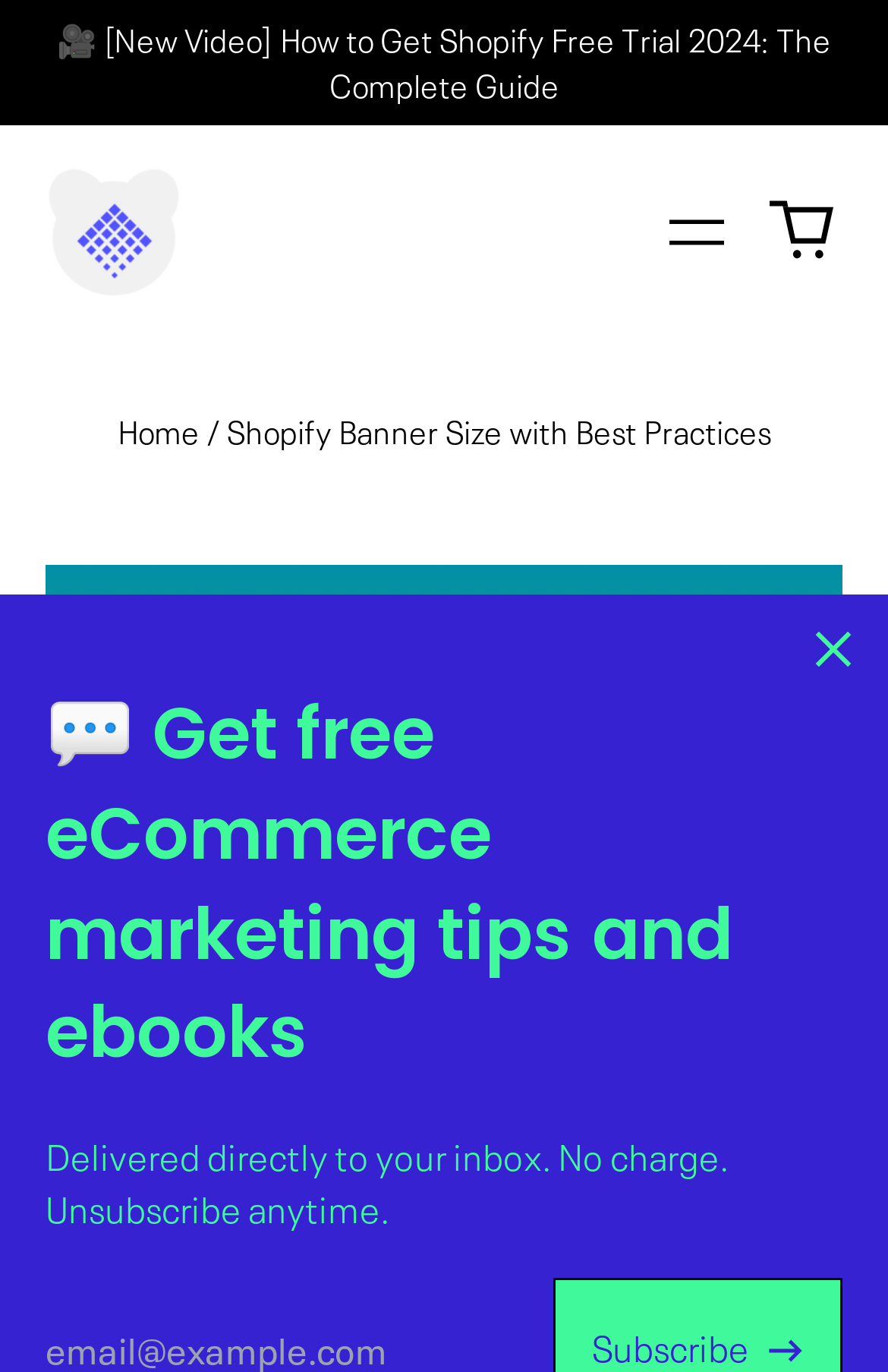Provide the bounding box coordinates for the UI element that is described as: "Menu".

[0.744, 0.14, 0.826, 0.196]